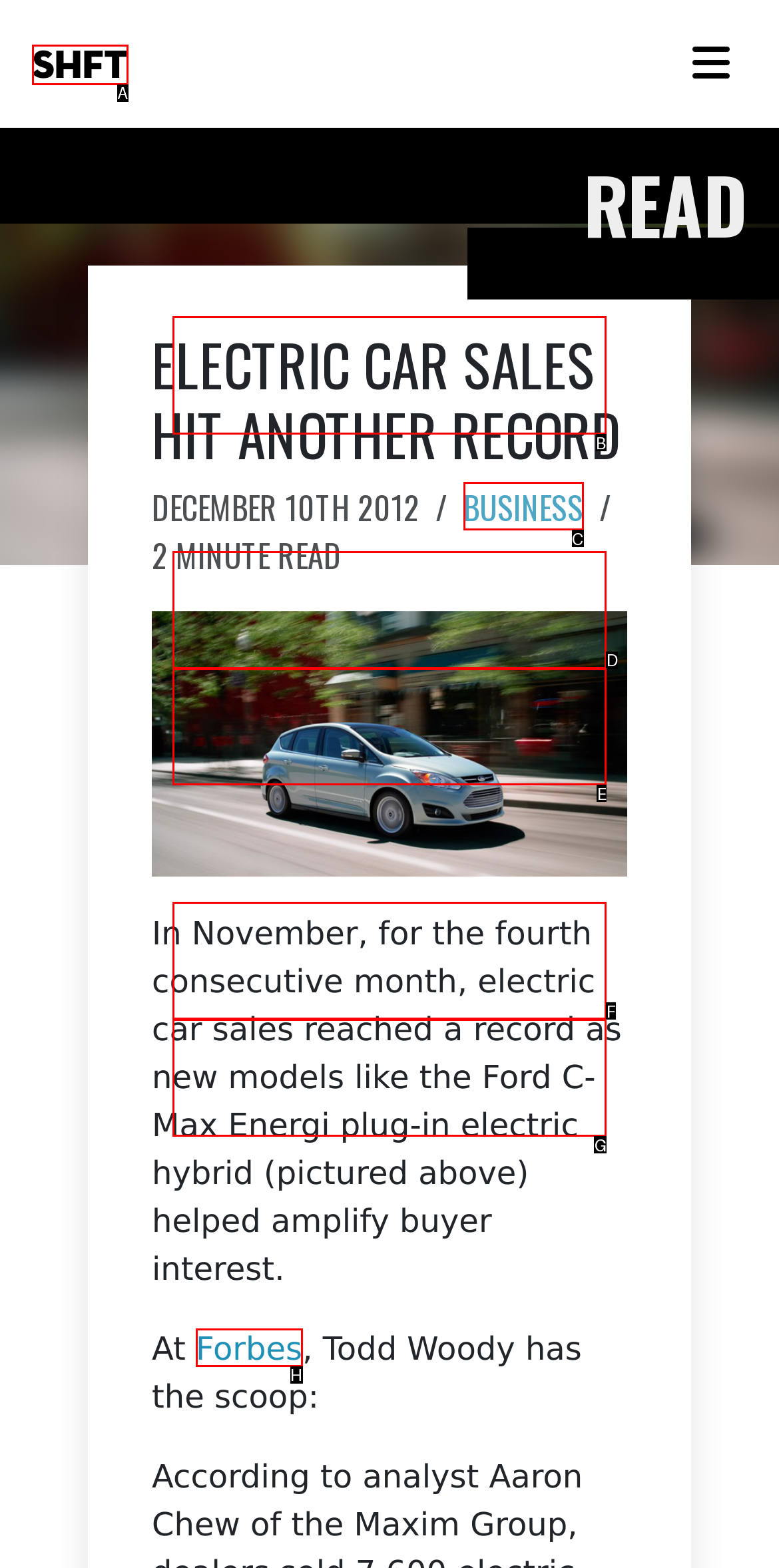Specify which UI element should be clicked to accomplish the task: go to SHFT ORIGINALS. Answer with the letter of the correct choice.

B